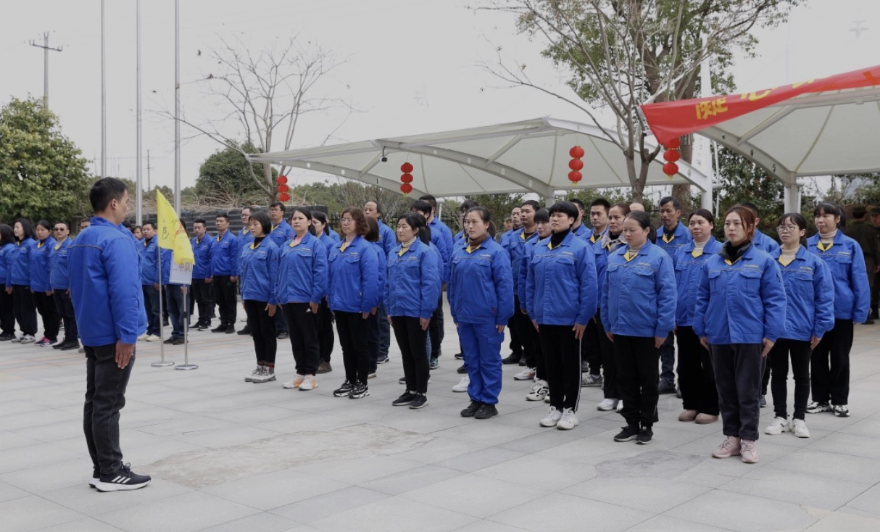Paint a vivid picture of the image with your description.

The image captures a gathering of individuals in blue jackets, standing in formation as they participate in a military training session. In the foreground, a facilitator or leader, clad in similar attire, addresses the group with a flag nearby. The atmosphere suggests a focus on teamwork and discipline, with participants attentively listening. The backdrop features a clear sky and sparse trees, indicating an outdoor setting designed for such training. This moment emphasizes the importance of unity and collaboration, echoing sentiments from a shared experience that participants believe will enhance their future professional endeavors.